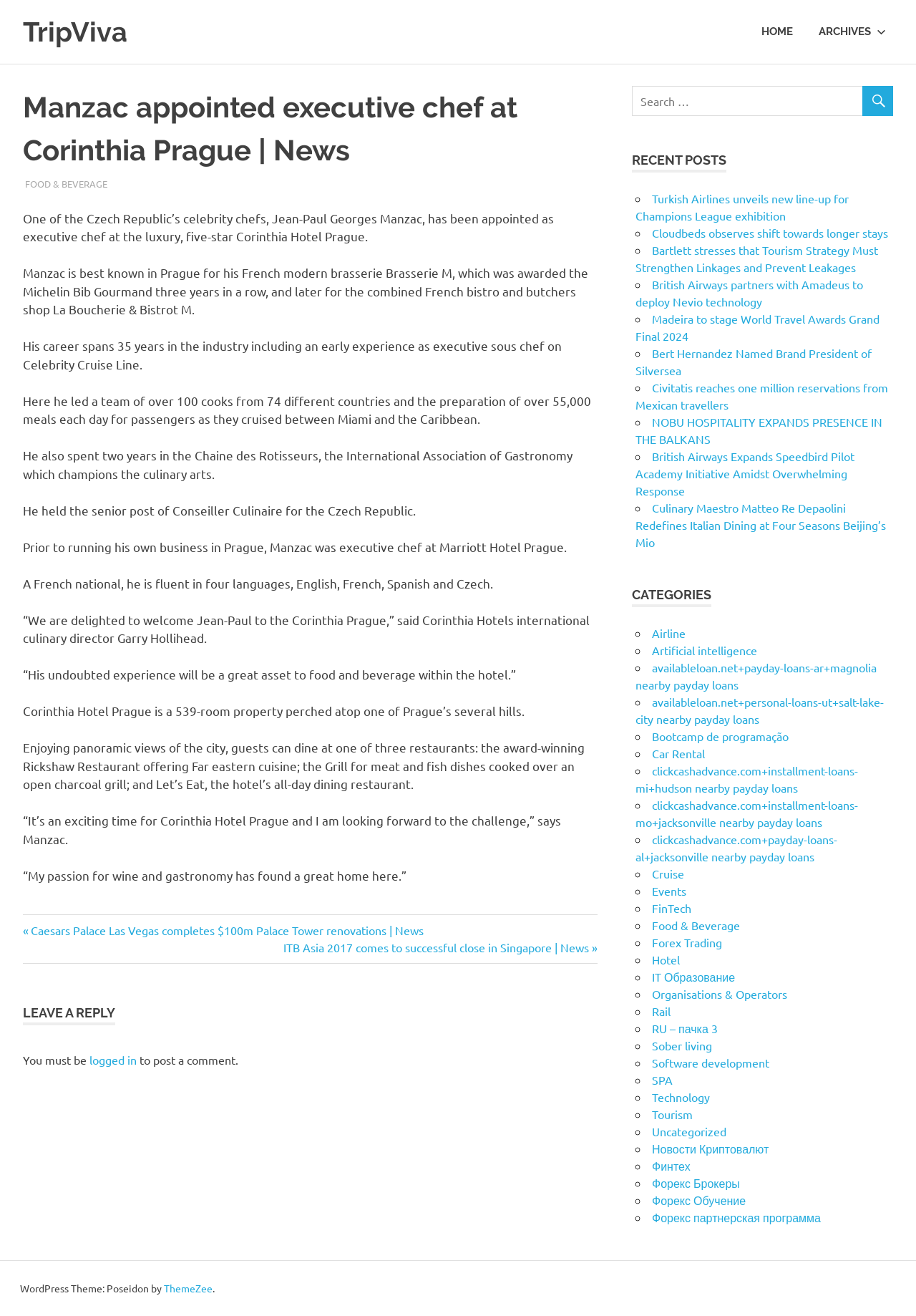Find the bounding box coordinates of the area that needs to be clicked in order to achieve the following instruction: "Read the 'Manzac appointed executive chef at Corinthia Prague | News' article". The coordinates should be specified as four float numbers between 0 and 1, i.e., [left, top, right, bottom].

[0.025, 0.065, 0.652, 0.732]